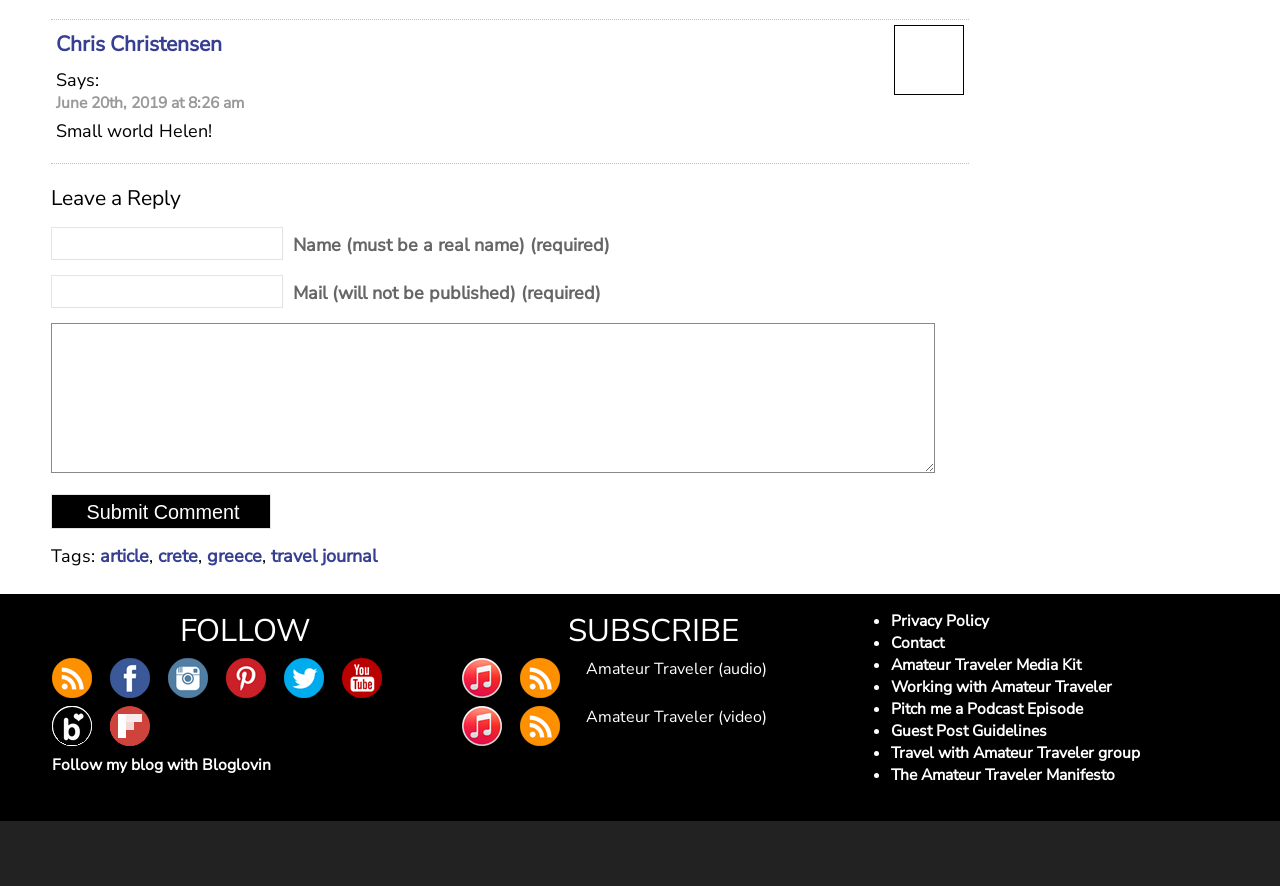What is the 'Amateur Traveler'?
Answer the question in a detailed and comprehensive manner.

The 'Amateur Traveler' is likely a blog or media outlet that focuses on travel, as evidenced by the various links and tags related to travel on the webpage. The presence of a 'Media Kit' and 'Working with Amateur Traveler' links also suggests that it is a professional or semi-professional media outlet.